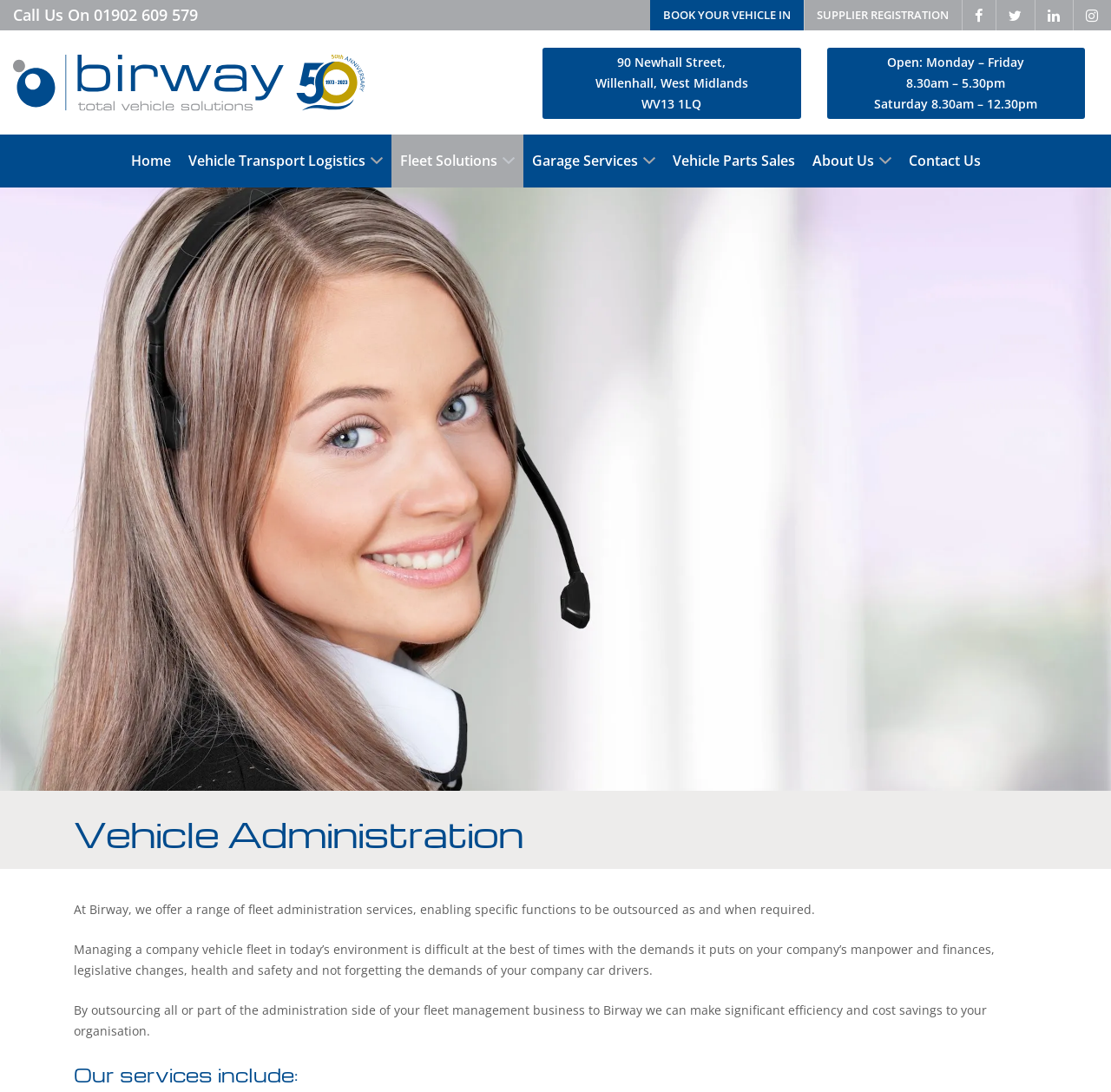Answer the question with a brief word or phrase:
What is the address of Birway Garage?

90 Newhall Street, Willenhall, West Midlands WV13 1LQ